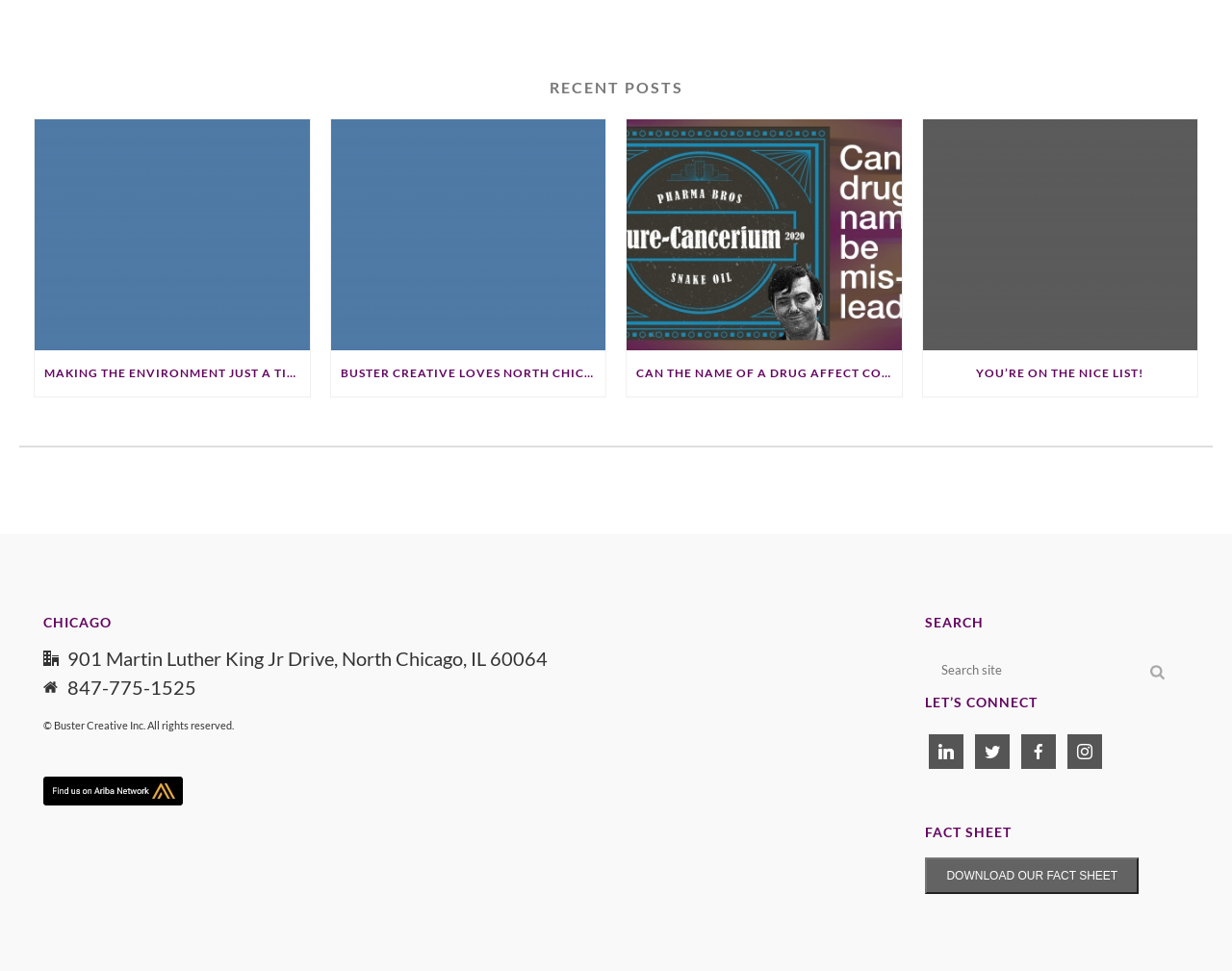Provide a short answer using a single word or phrase for the following question: 
What is the phone number of the company?

847-775-1525